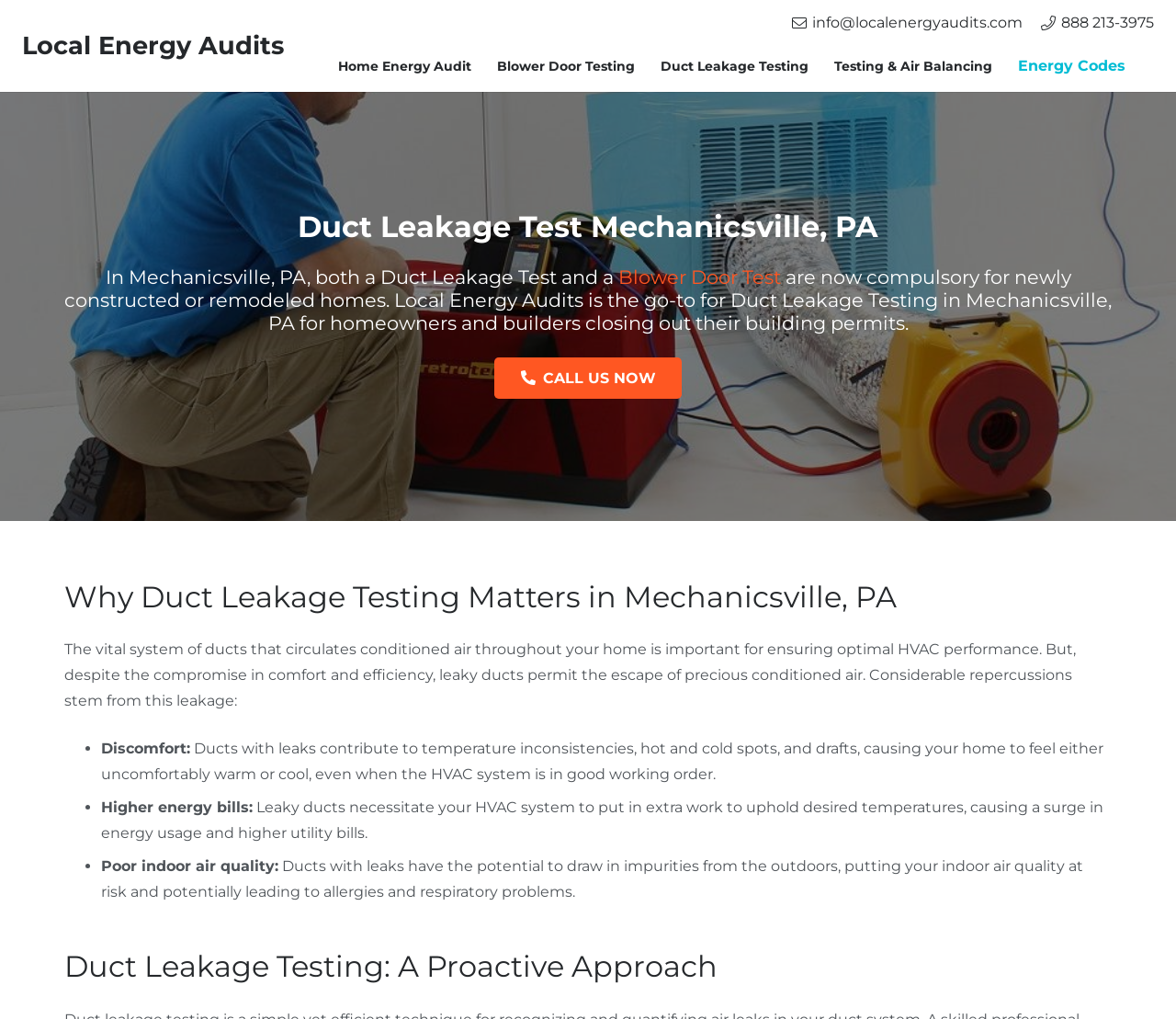What is the purpose of duct leakage testing?
Please ensure your answer to the question is detailed and covers all necessary aspects.

I found the purpose of duct leakage testing by reading the text under the heading 'Why Duct Leakage Testing Matters in Mechanicsville, PA', which explains that leaky ducts can cause discomfort, higher energy bills, and poor indoor air quality, and that duct leakage testing is a proactive approach to address these issues.